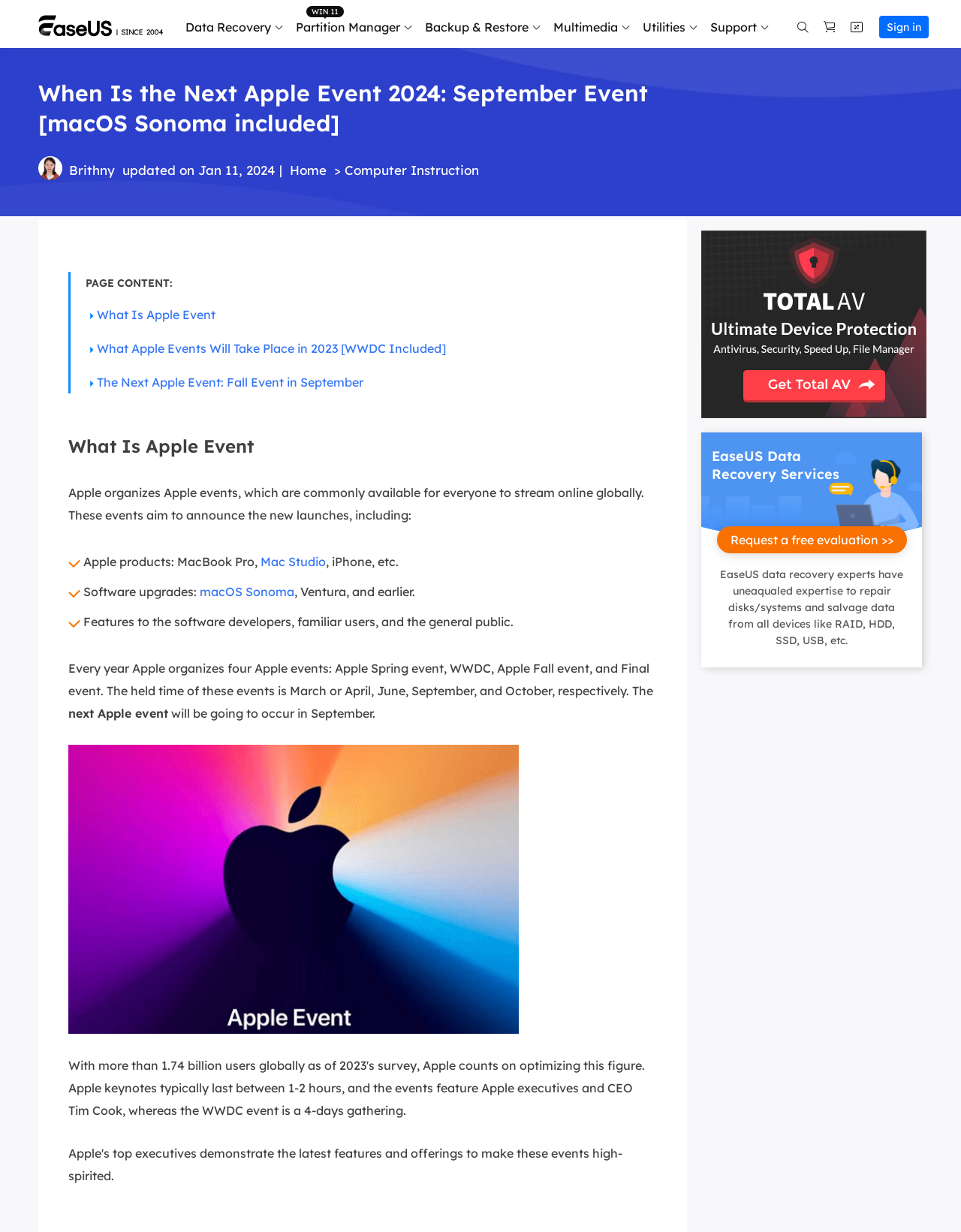Using details from the image, please answer the following question comprehensively:
How many online tools are listed?

I found three links under the 'Online Tools' section: Online Video Repair, Online Photo Repair, and Online File Repair, which suggests that there are three online tools listed.